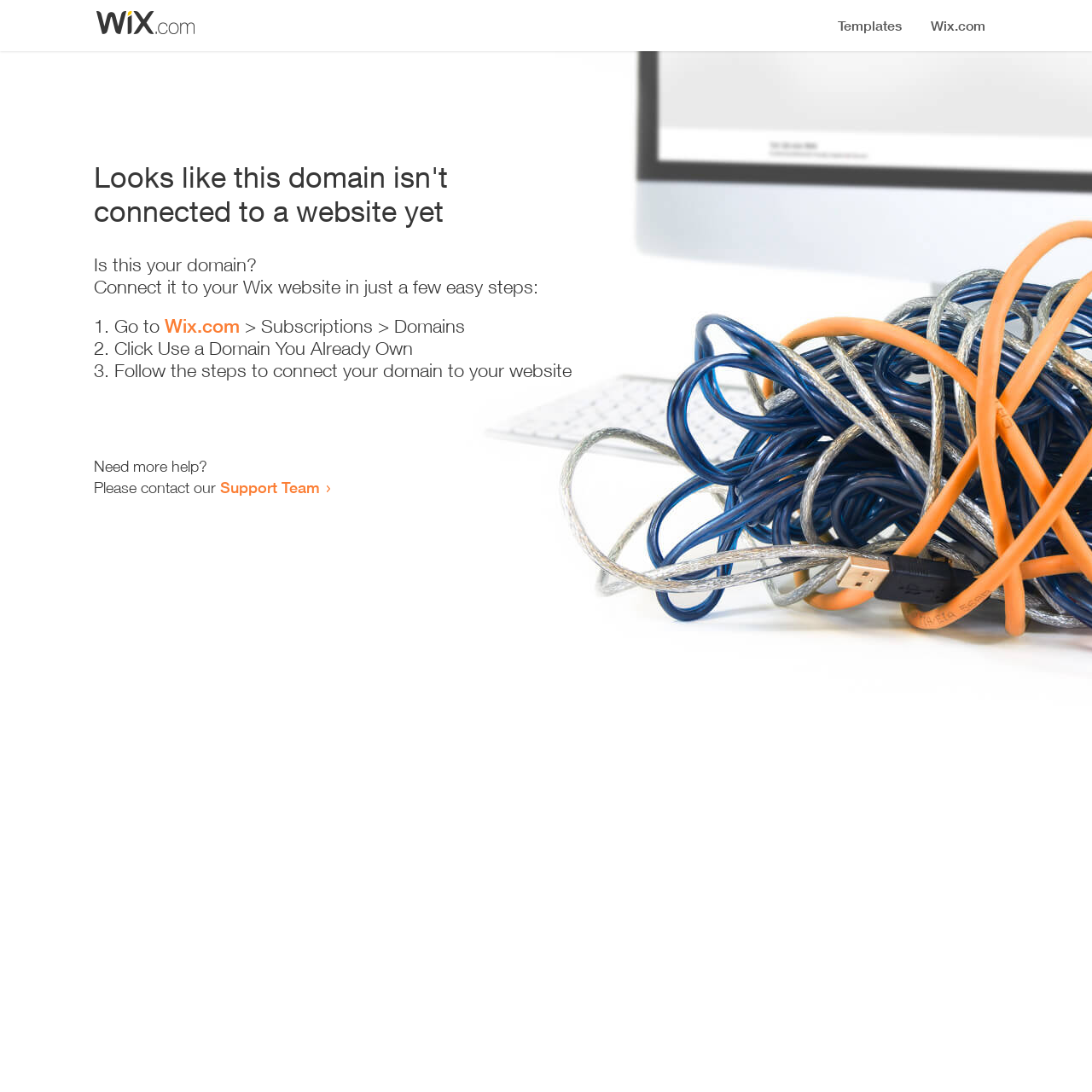For the element described, predict the bounding box coordinates as (top-left x, top-left y, bottom-right x, bottom-right y). All values should be between 0 and 1. Element description: title="Roofer Digest"

None